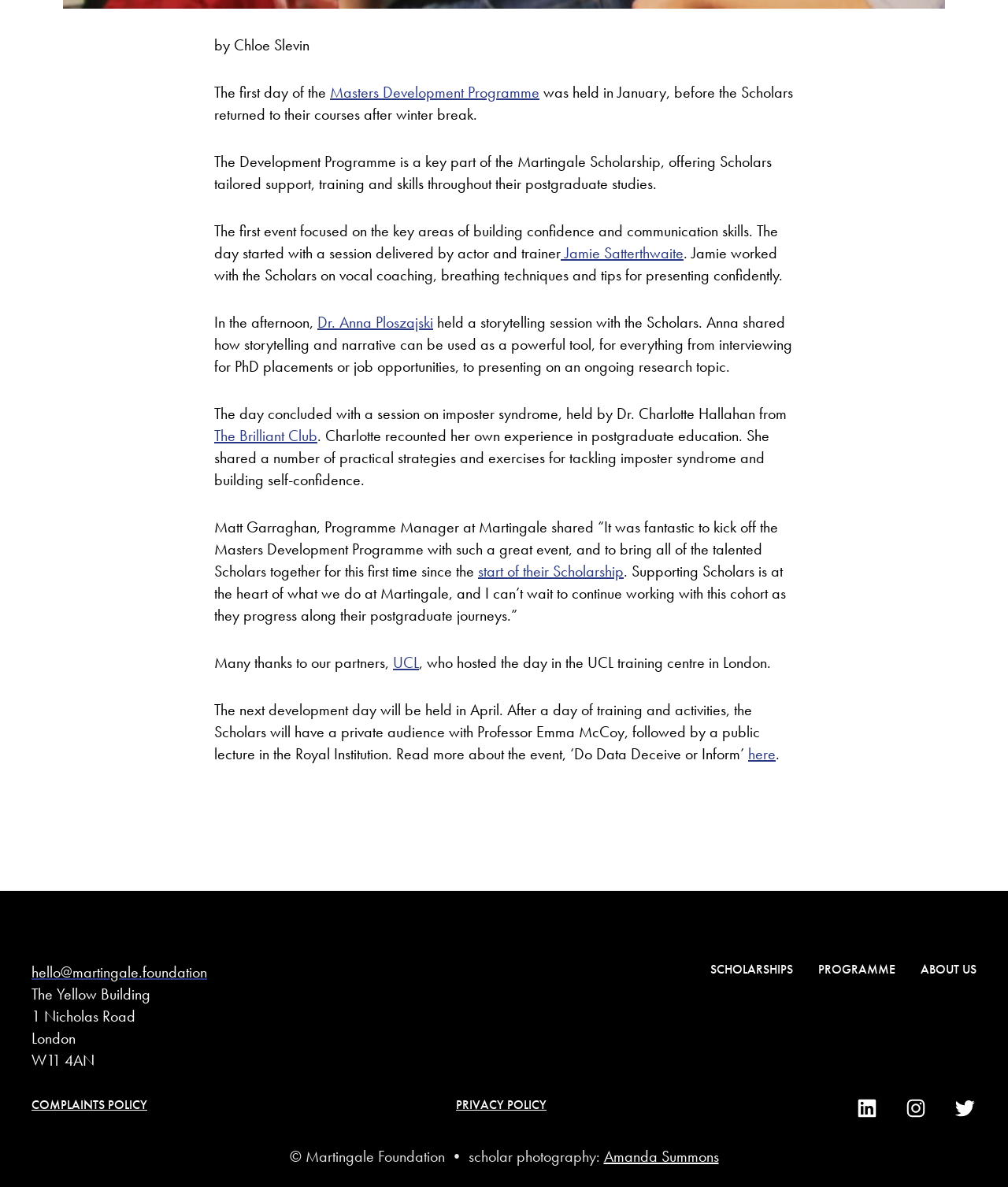Who is the Programme Manager at Martingale?
Use the image to answer the question with a single word or phrase.

Matt Garraghan